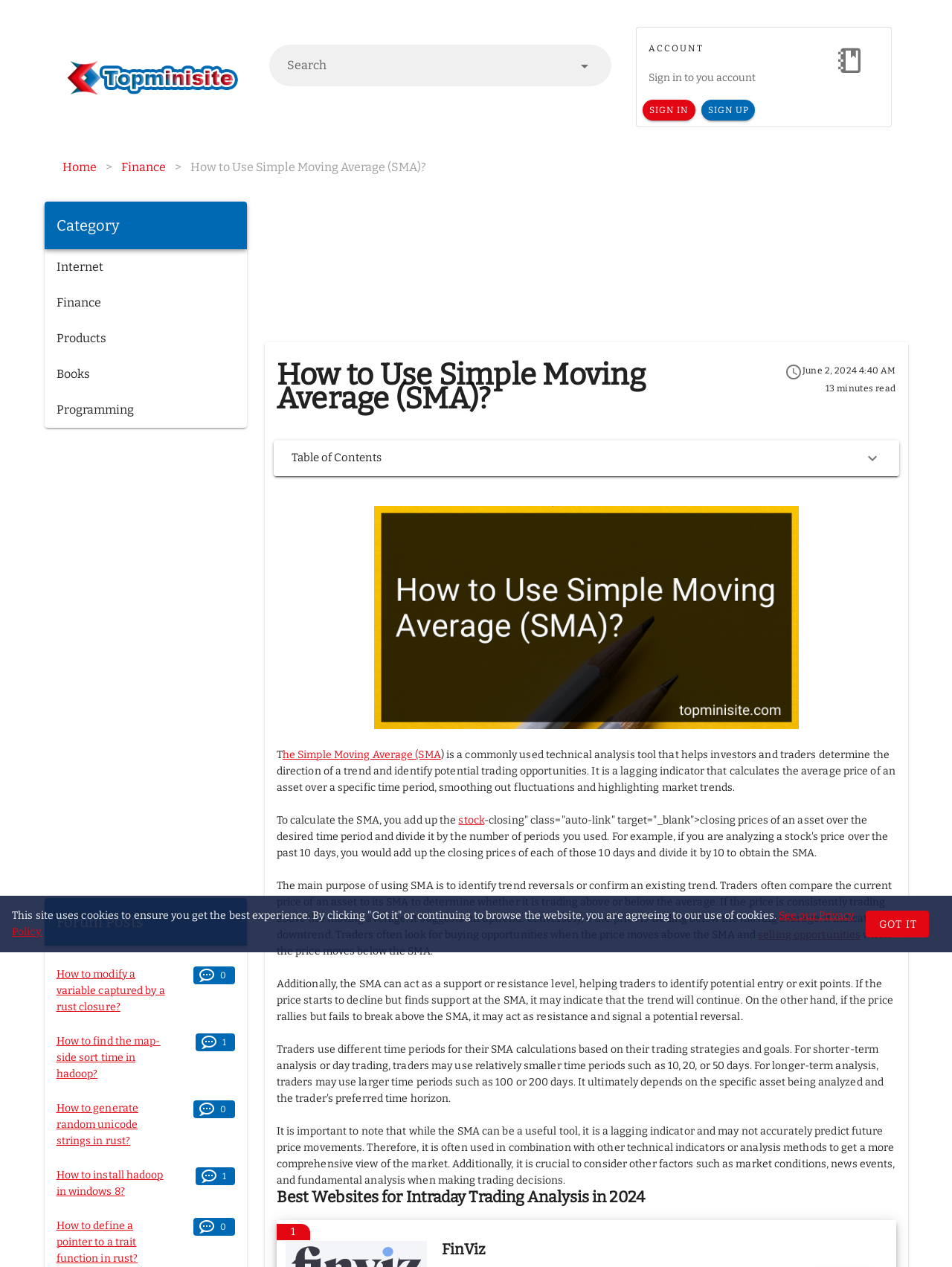Provide the bounding box coordinates of the section that needs to be clicked to accomplish the following instruction: "View the table of contents."

[0.287, 0.348, 0.944, 0.376]